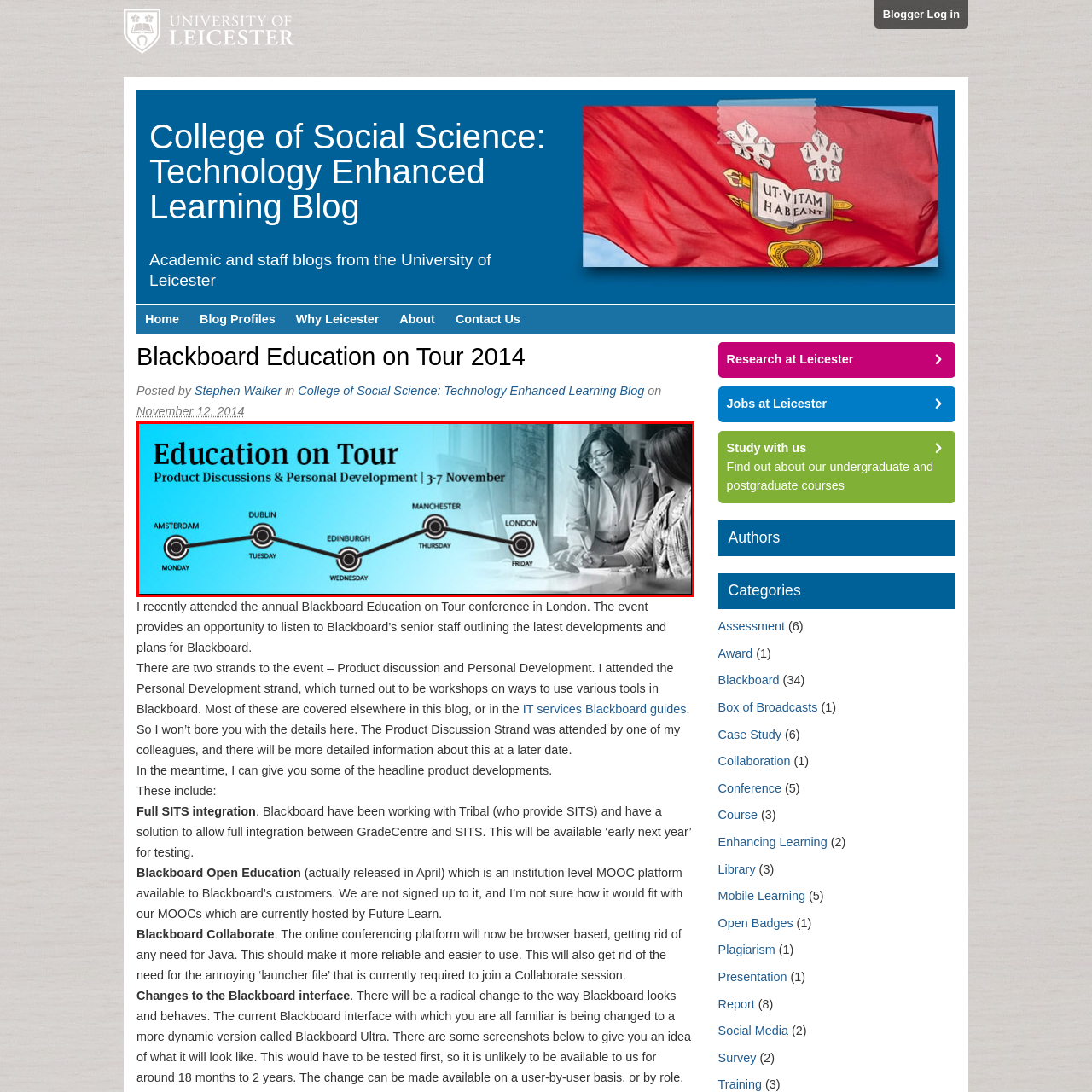Describe the scene captured within the highlighted red boundary in great detail.

The image showcases a promotional banner for the "Blackboard Education on Tour 2014," highlighting an event dedicated to Product Discussions and Personal Development scheduled from November 3 to November 7. The banner visually represents a journey through five cities: starting in Amsterdam on Monday, moving to Dublin on Tuesday, continuing to Edinburgh on Wednesday, followed by Manchester on Thursday, and concluding in London on Friday. Each city is connected by a graphic timeline, emphasizing the seamless transition of educational experiences across locations. The sleek design features a blend of vibrant blue tones with a professional backdrop, reflecting the collaborative spirit of the event. Two individuals are seen engaged in discussion, underscoring the interactive and developmental nature of the sessions planned throughout the week.